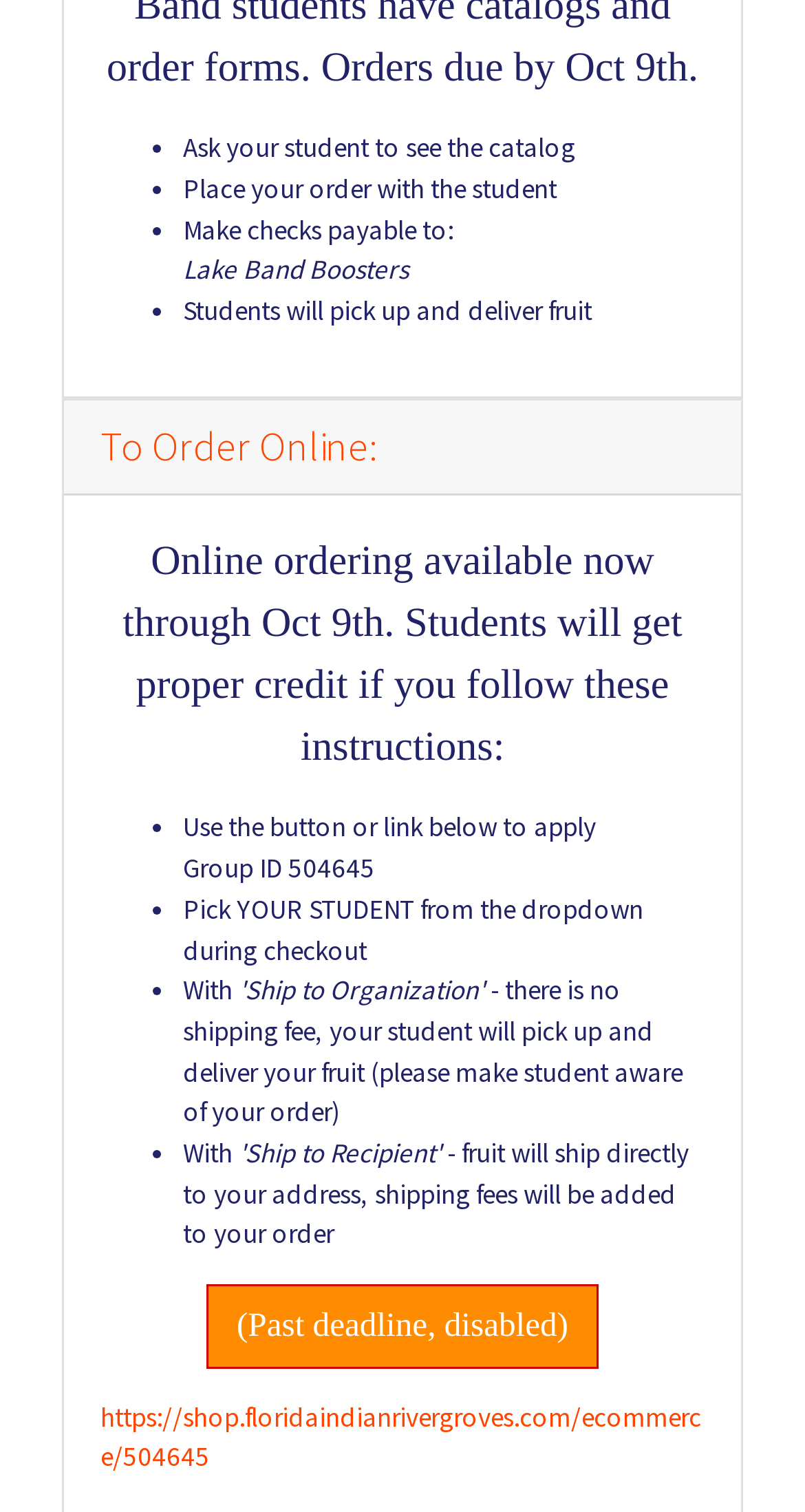Predict the bounding box for the UI component with the following description: "(Past deadline, disabled)".

[0.256, 0.849, 0.744, 0.905]